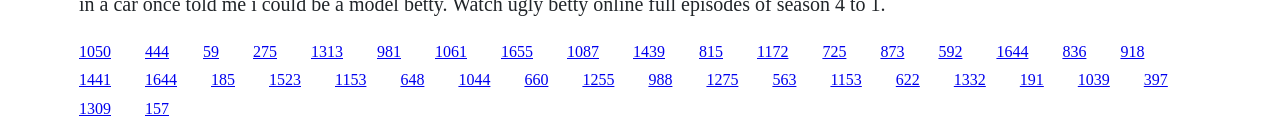Please determine the bounding box coordinates of the element's region to click for the following instruction: "Share on Facebook".

None